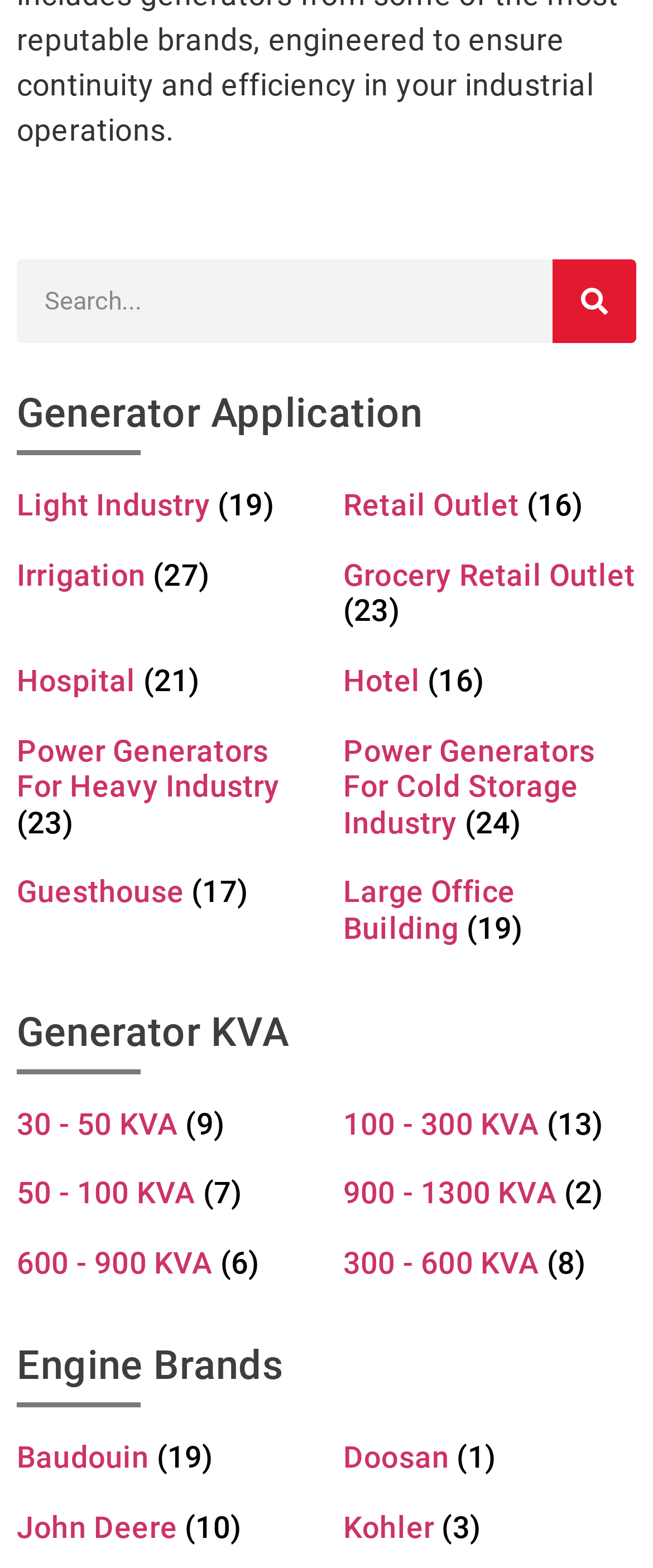Please determine the bounding box of the UI element that matches this description: 300 - 600 KVA (8). The coordinates should be given as (top-left x, top-left y, bottom-right x, bottom-right y), with all values between 0 and 1.

[0.526, 0.784, 0.974, 0.826]